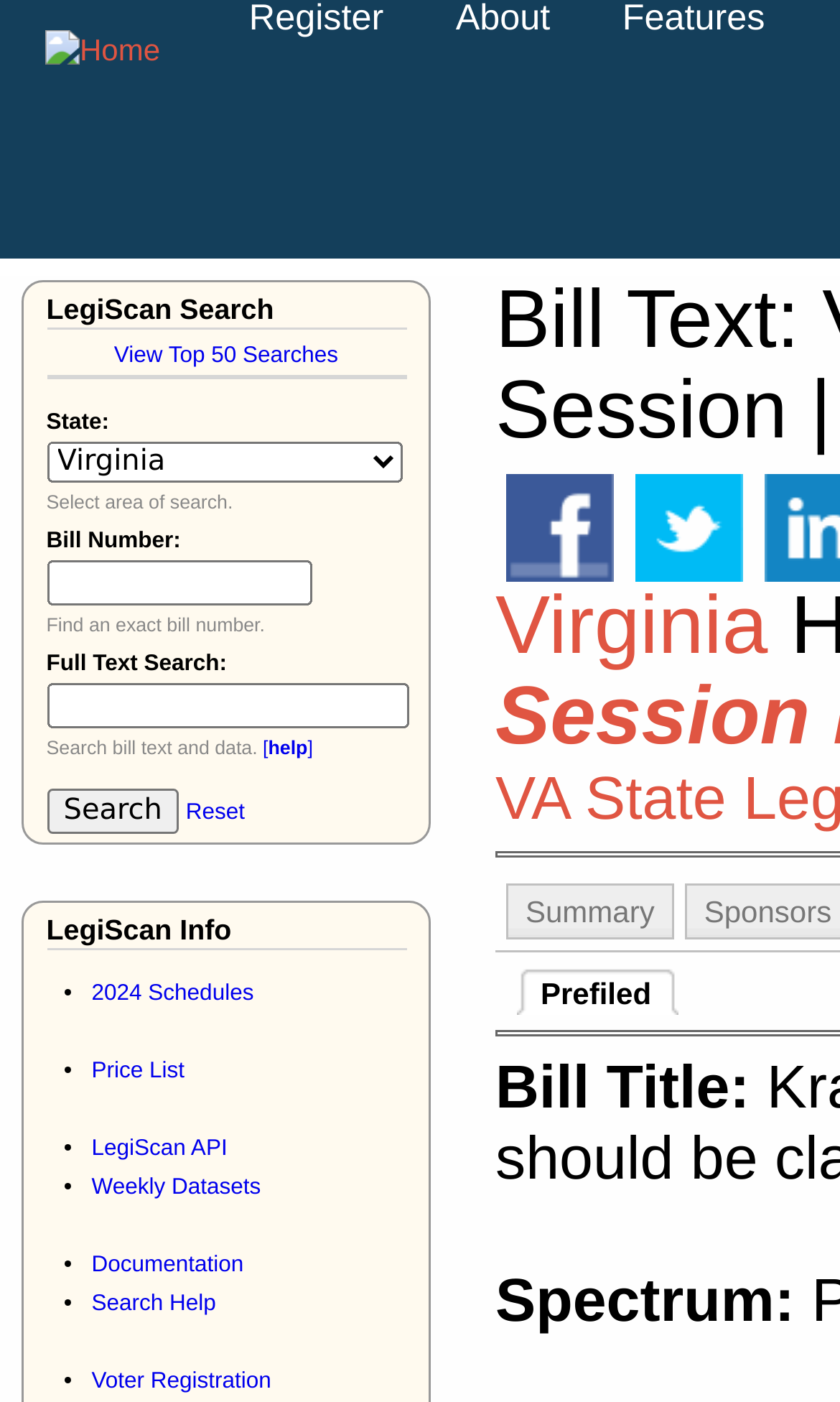Find the coordinates for the bounding box of the element with this description: "parent_node: Full Text Search: name="keyword"".

[0.055, 0.487, 0.486, 0.519]